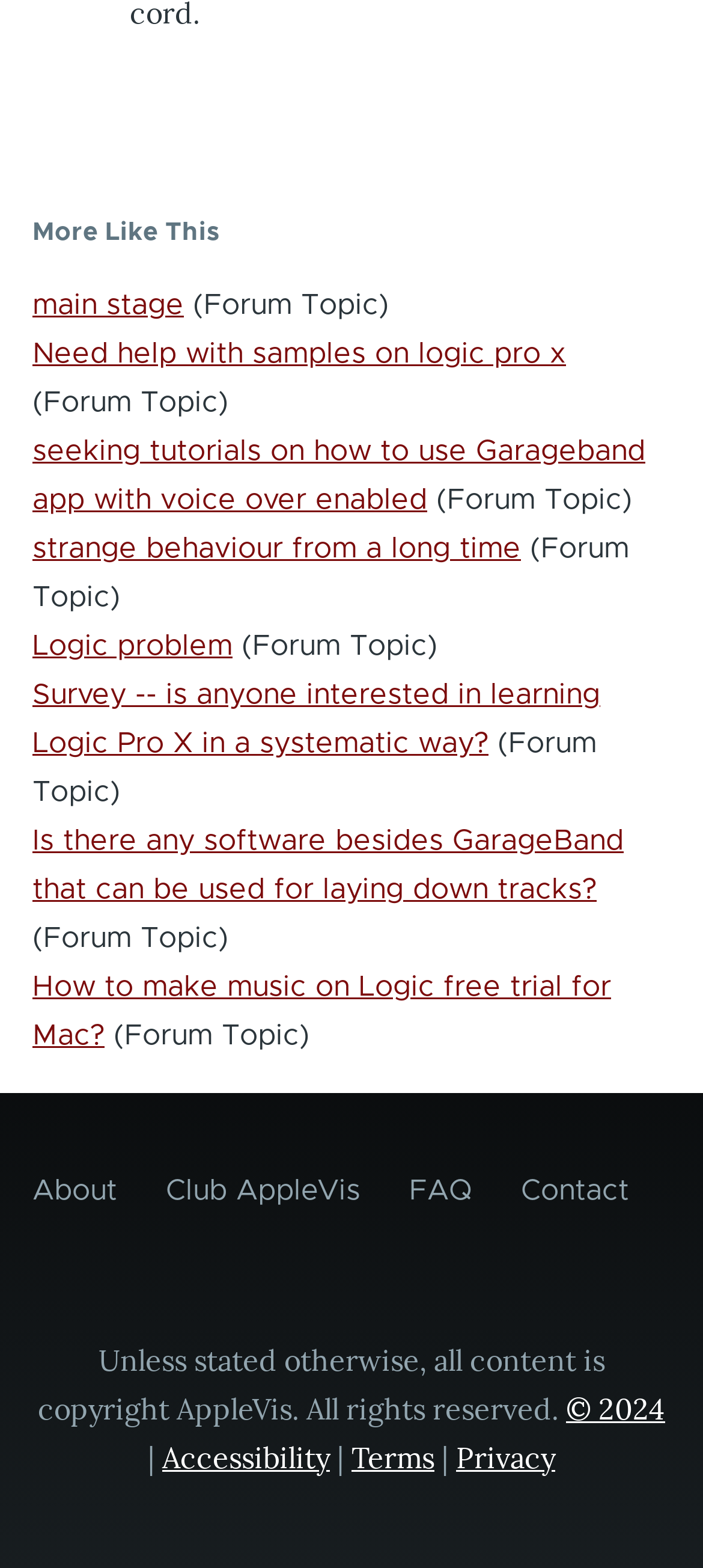Identify the bounding box coordinates of the element that should be clicked to fulfill this task: "View 'Terms'". The coordinates should be provided as four float numbers between 0 and 1, i.e., [left, top, right, bottom].

[0.5, 0.918, 0.618, 0.941]